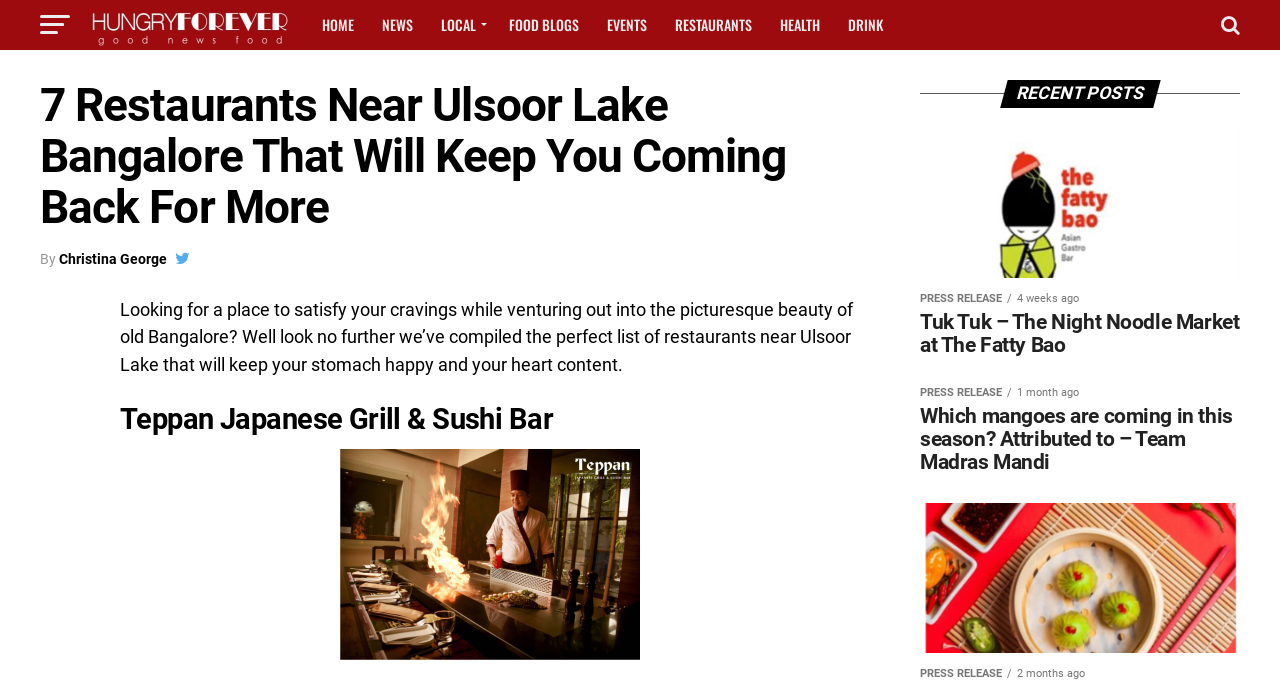Please identify the coordinates of the bounding box for the clickable region that will accomplish this instruction: "check recent posts".

[0.719, 0.117, 0.969, 0.158]